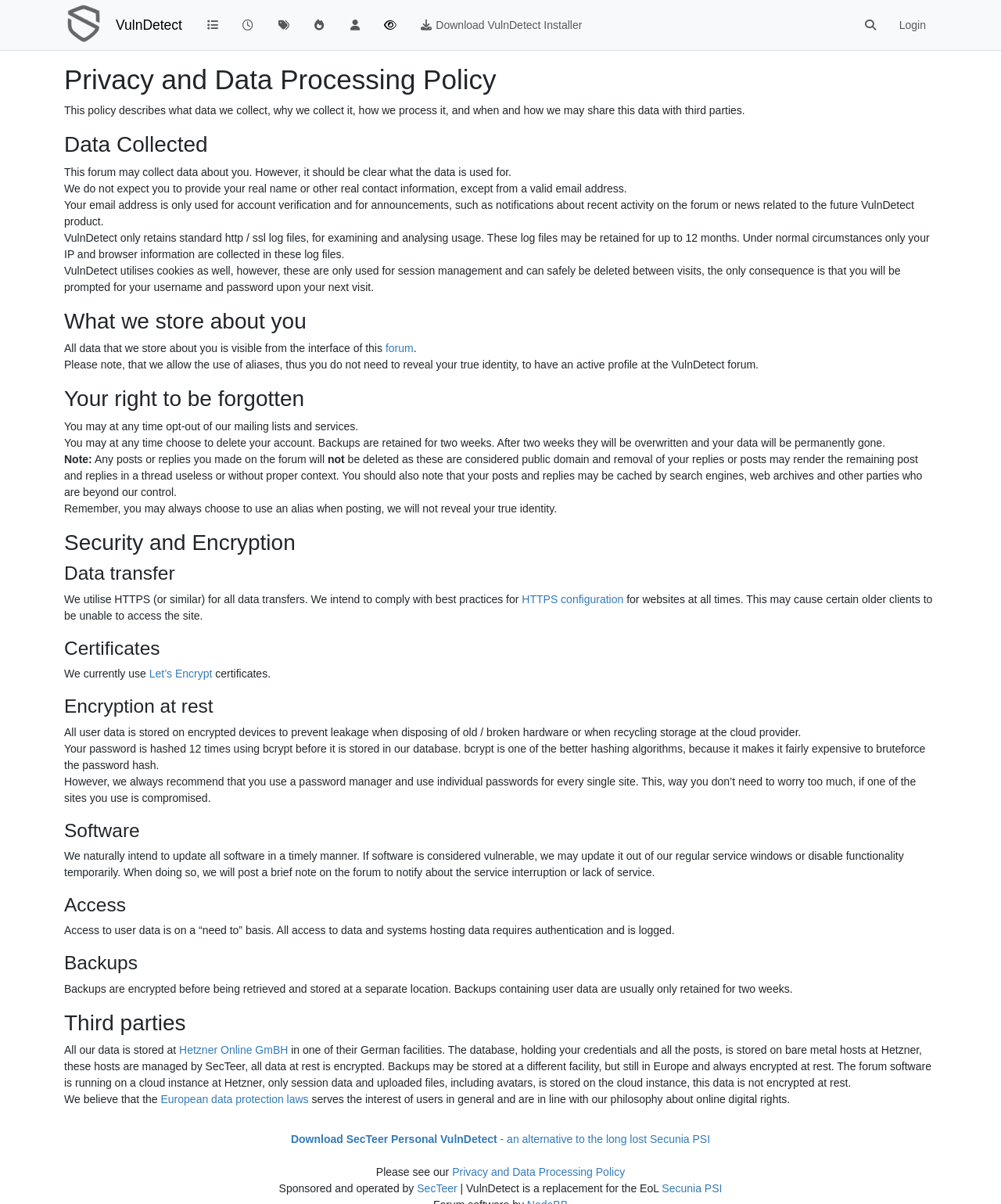Determine the bounding box coordinates for the area that needs to be clicked to fulfill this task: "Go to the forum". The coordinates must be given as four float numbers between 0 and 1, i.e., [left, top, right, bottom].

[0.064, 0.0, 0.103, 0.042]